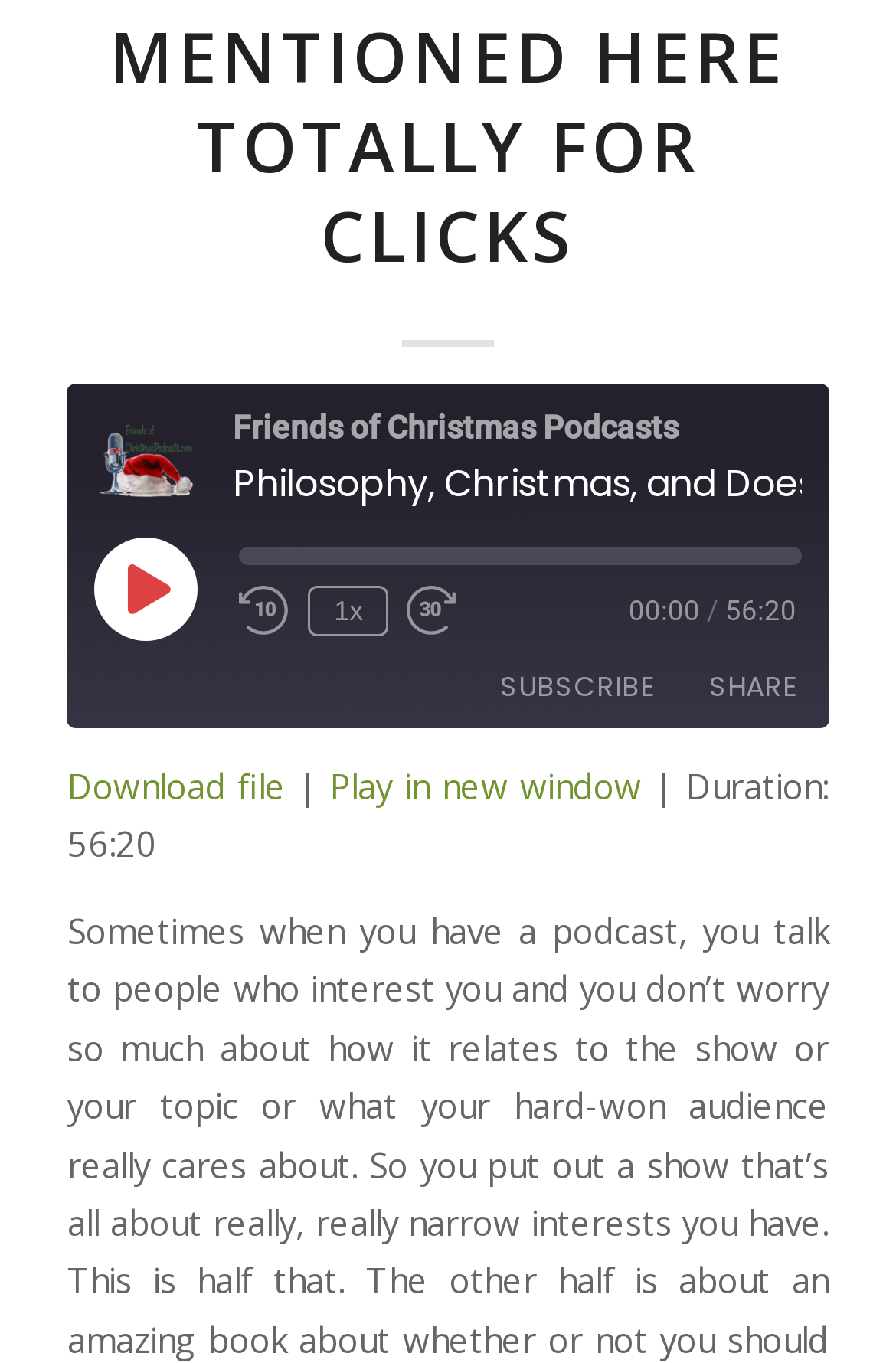Use a single word or phrase to answer this question: 
What is the duration of the episode?

56:20